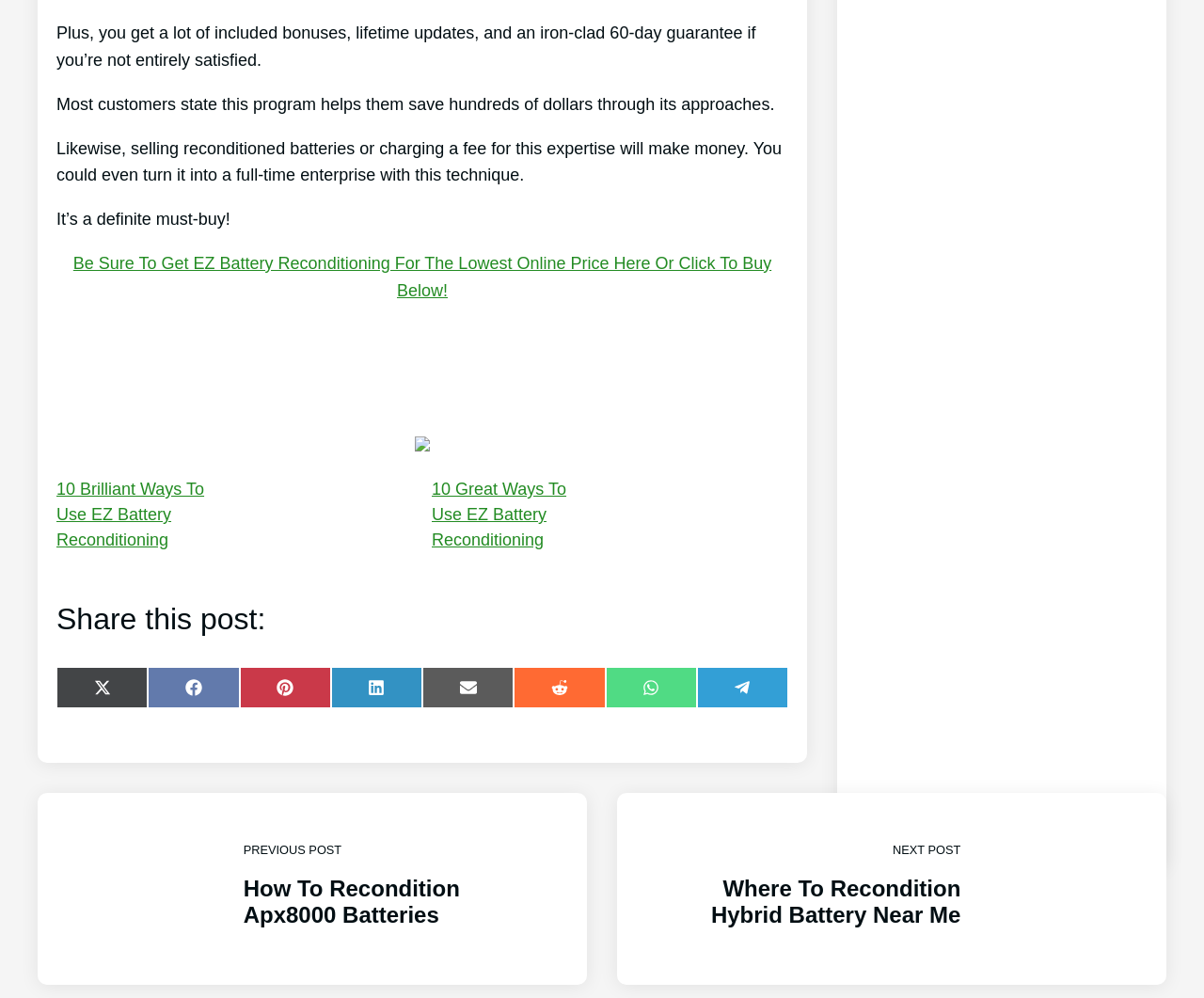Please specify the bounding box coordinates of the clickable section necessary to execute the following command: "Read about Where To Recondition Hybrid Battery Near Me".

[0.512, 0.795, 0.969, 0.987]